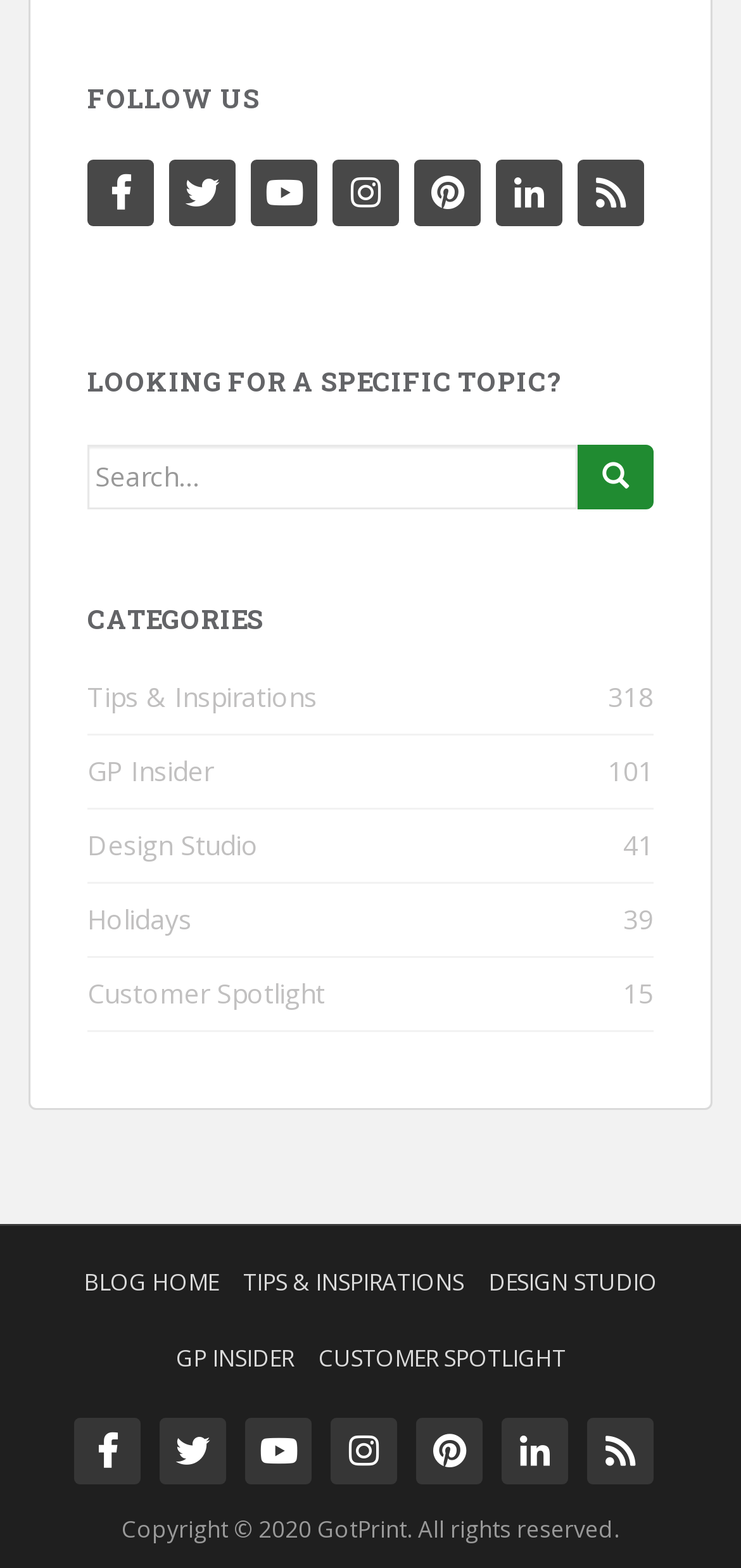Find the bounding box coordinates for the element that must be clicked to complete the instruction: "Go to Design Studio". The coordinates should be four float numbers between 0 and 1, indicated as [left, top, right, bottom].

[0.118, 0.527, 0.349, 0.55]